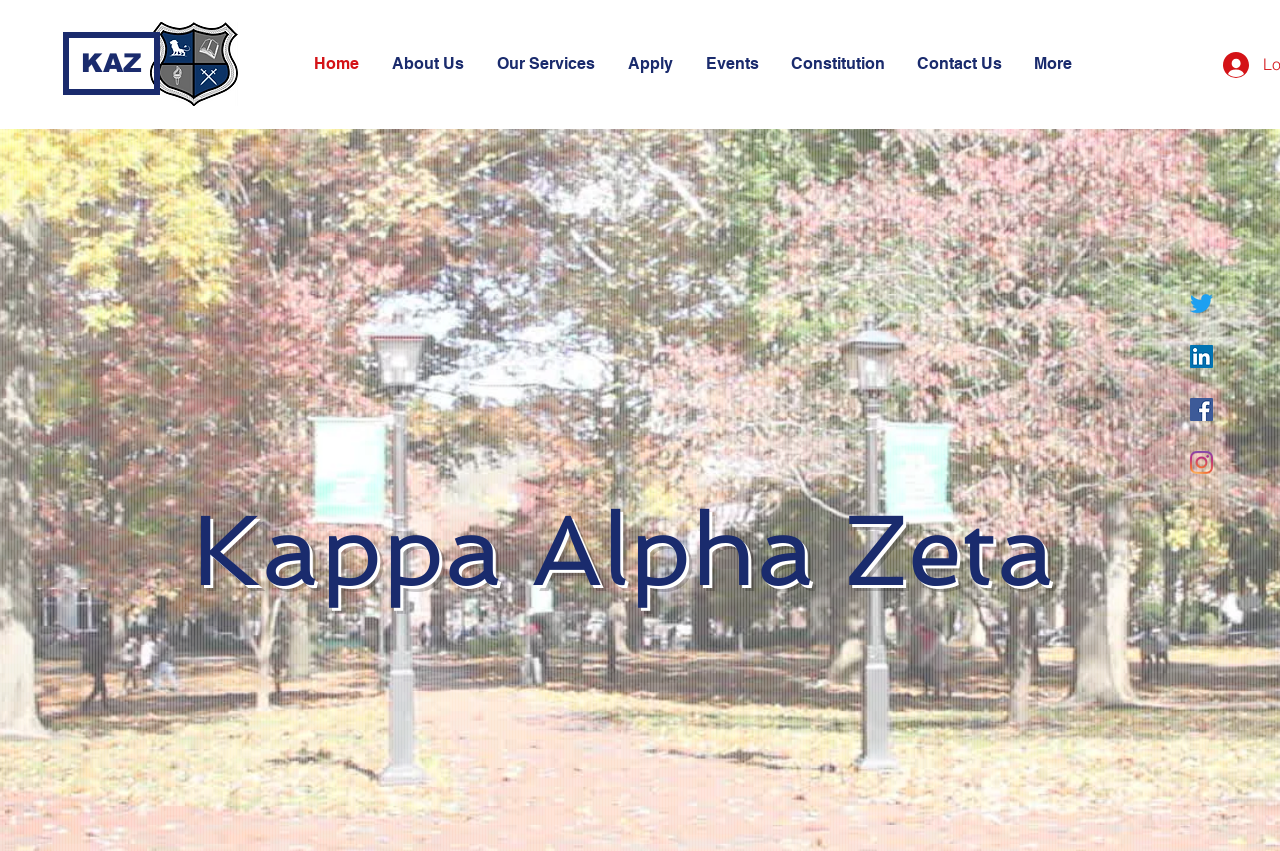Please identify the bounding box coordinates of the area that needs to be clicked to fulfill the following instruction: "Visit Twitter page."

[0.93, 0.343, 0.948, 0.37]